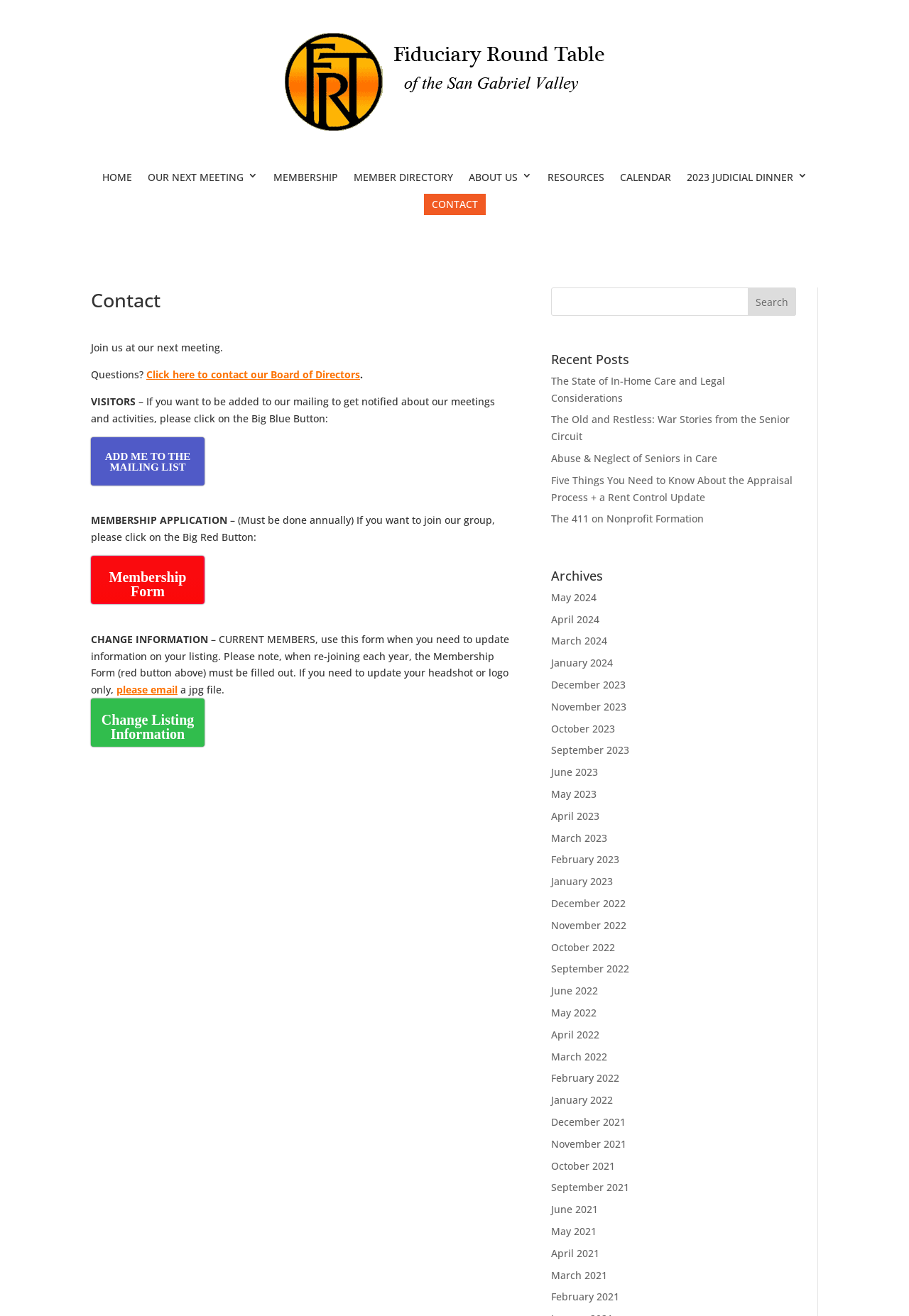Can you identify the bounding box coordinates of the clickable region needed to carry out this instruction: 'View the 'Recent Posts''? The coordinates should be four float numbers within the range of 0 to 1, stated as [left, top, right, bottom].

[0.606, 0.268, 0.876, 0.283]